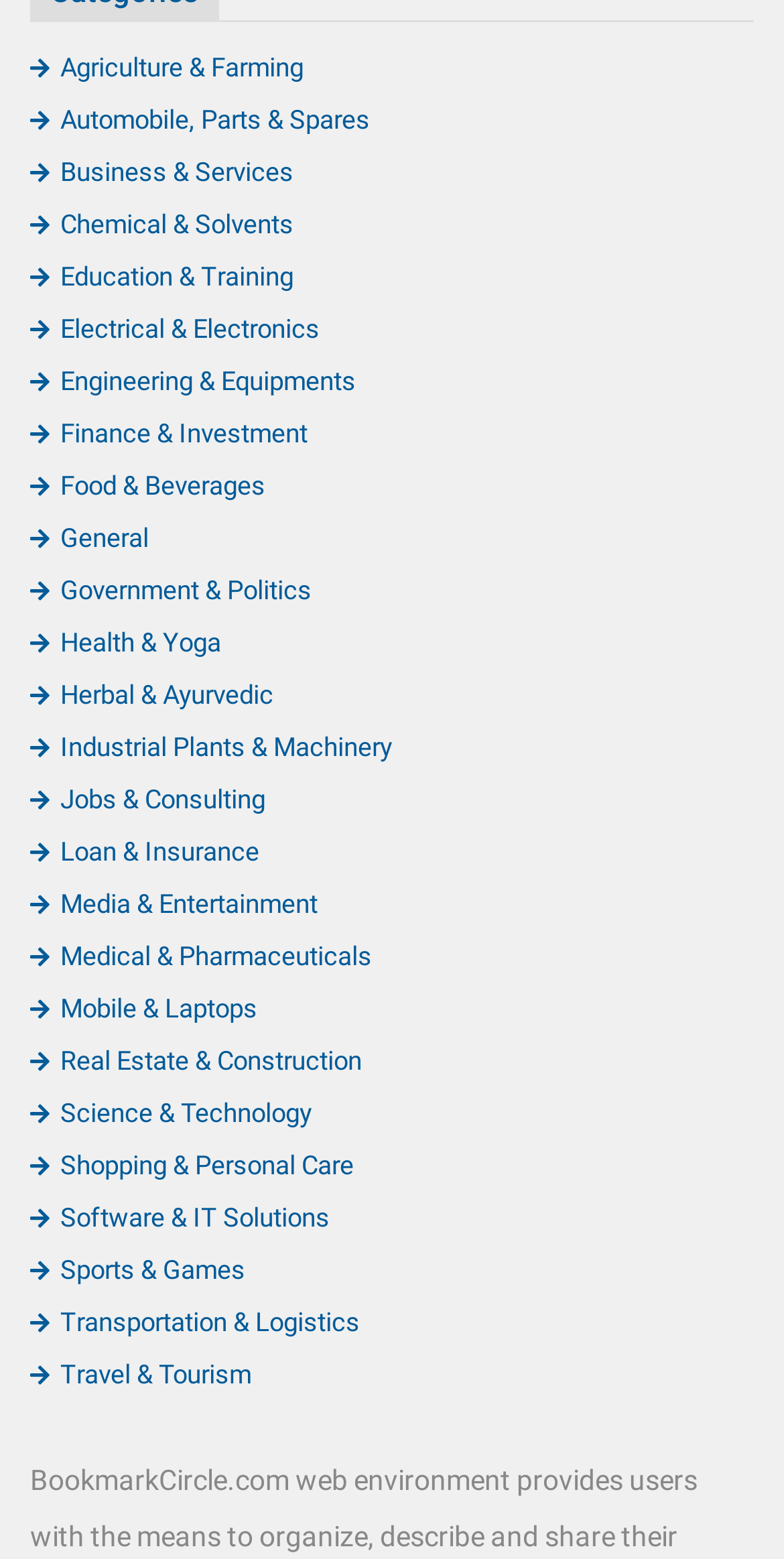Kindly determine the bounding box coordinates for the area that needs to be clicked to execute this instruction: "Explore Business & Services".

[0.038, 0.101, 0.374, 0.12]